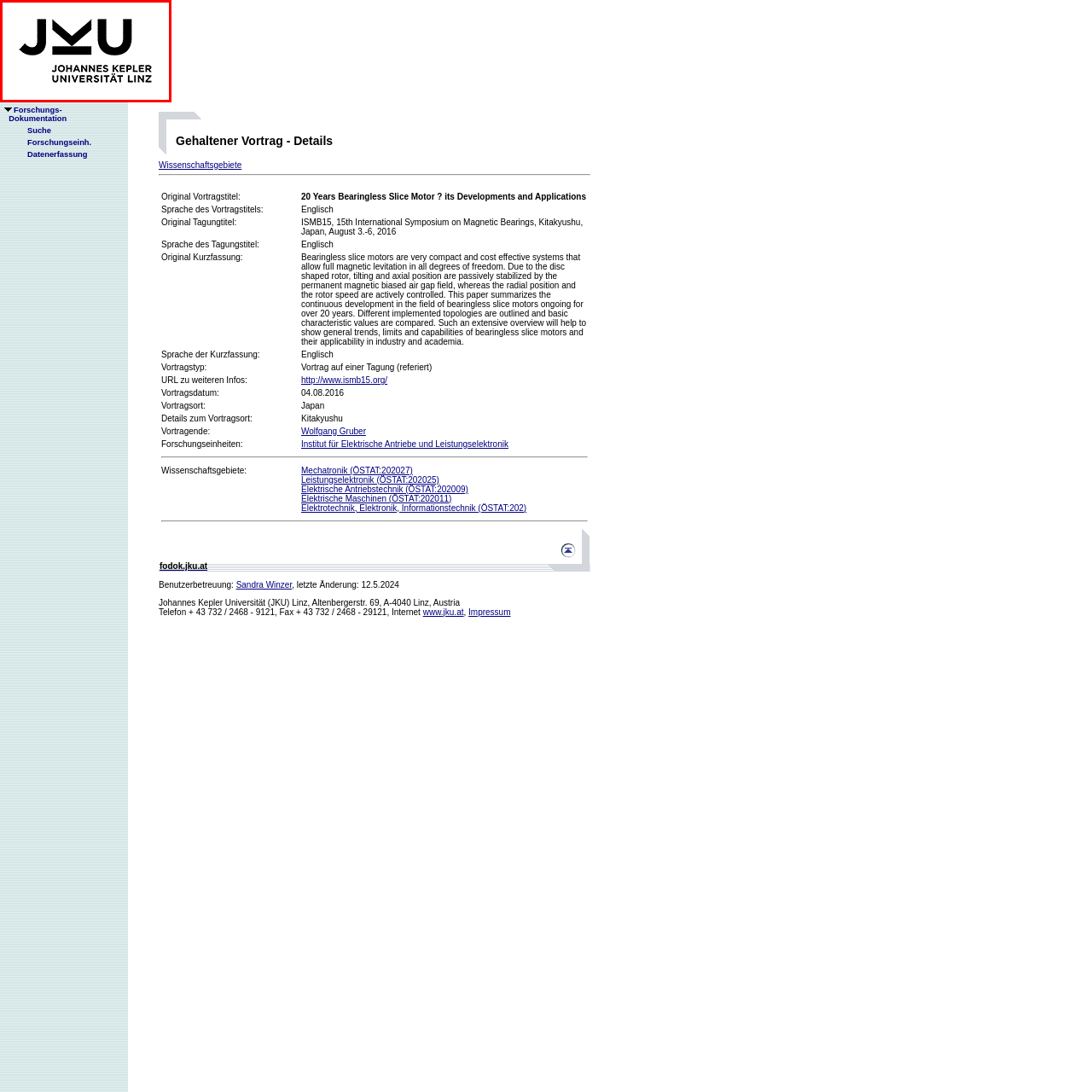Describe extensively the image content marked by the red bounding box.

The image displays the logo of Johannes Kepler University Linz (JKU), featuring the university's initials "JKU" prominently styled in a modern font. Below the initials, the full name "JOHANNES KEPLER UNIVERSITÄT LINZ" is presented in a smaller size. The design reflects a contemporary and academic aesthetic, representative of the institution's commitment to innovation and education. This logo is typically associated with various university documents, events, and research outputs, including those related to significant academic presentations or symposiums, such as the one mentioned in conjunction with the university.